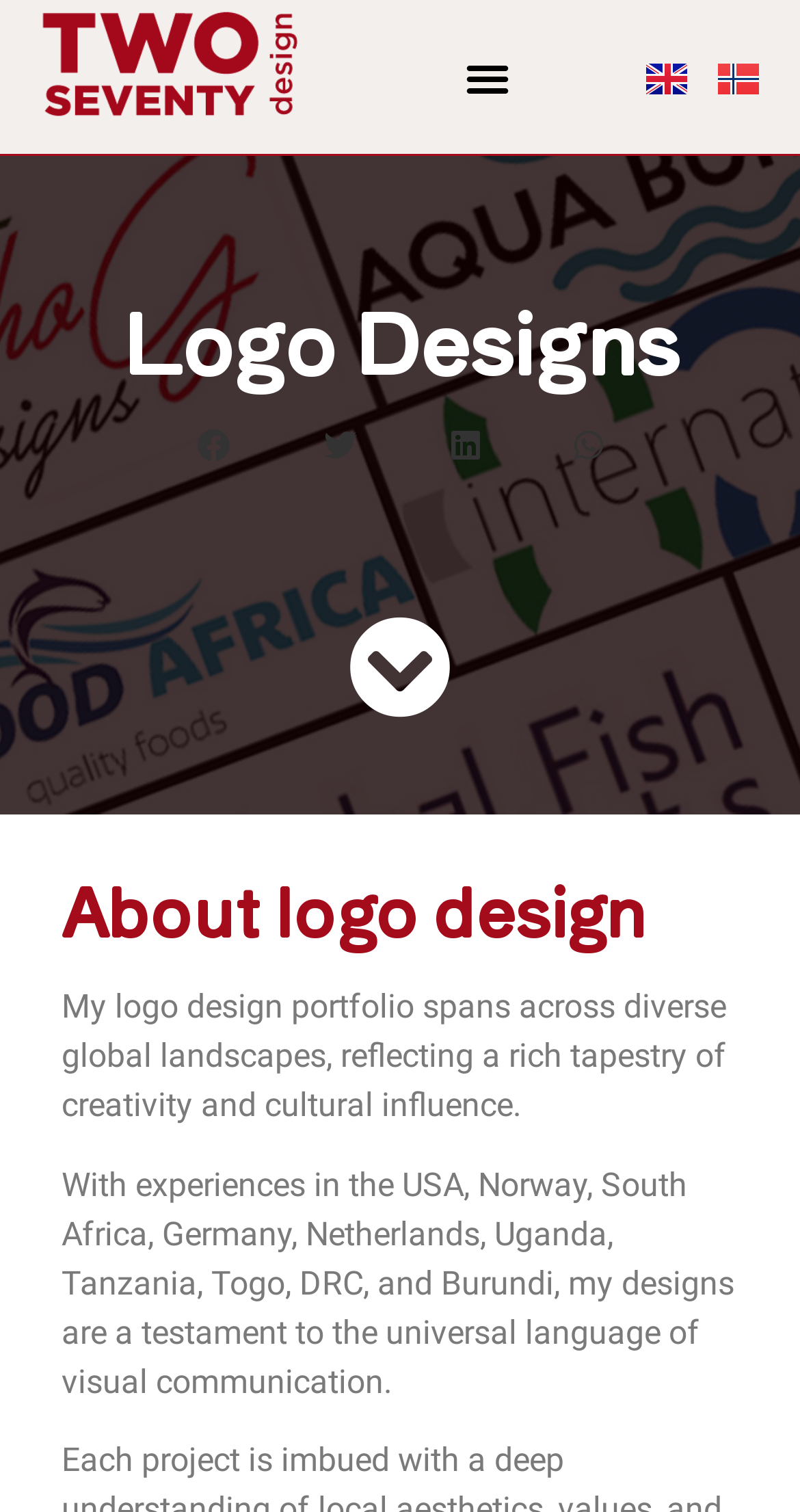How many countries are mentioned in the description of logo design portfolio?
Utilize the image to construct a detailed and well-explained answer.

The description of logo design portfolio mentions experiences in 11 countries: USA, Norway, South Africa, Germany, Netherlands, Uganda, Tanzania, Togo, DRC, and Burundi.